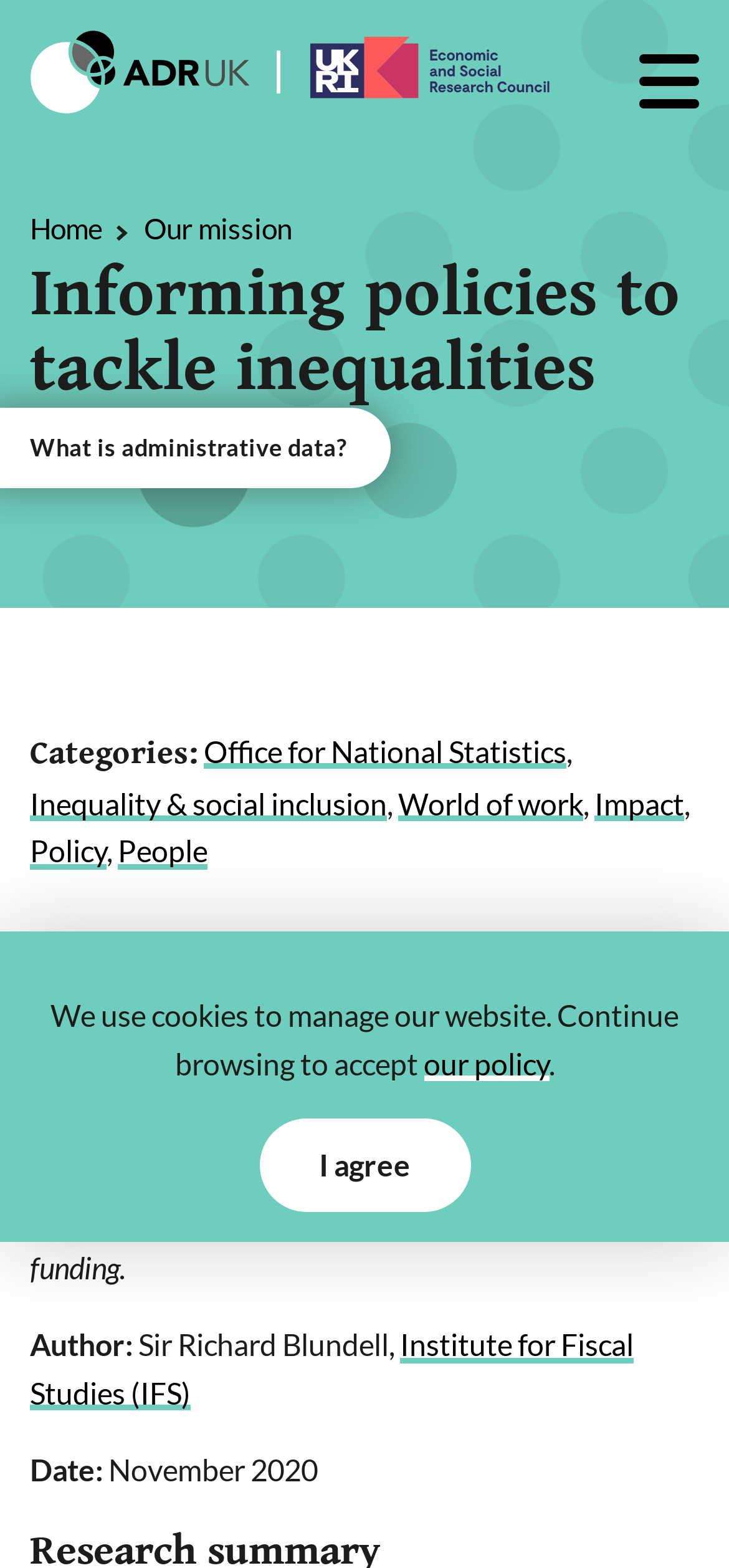How many categories are listed?
Relying on the image, give a concise answer in one word or a brief phrase.

5